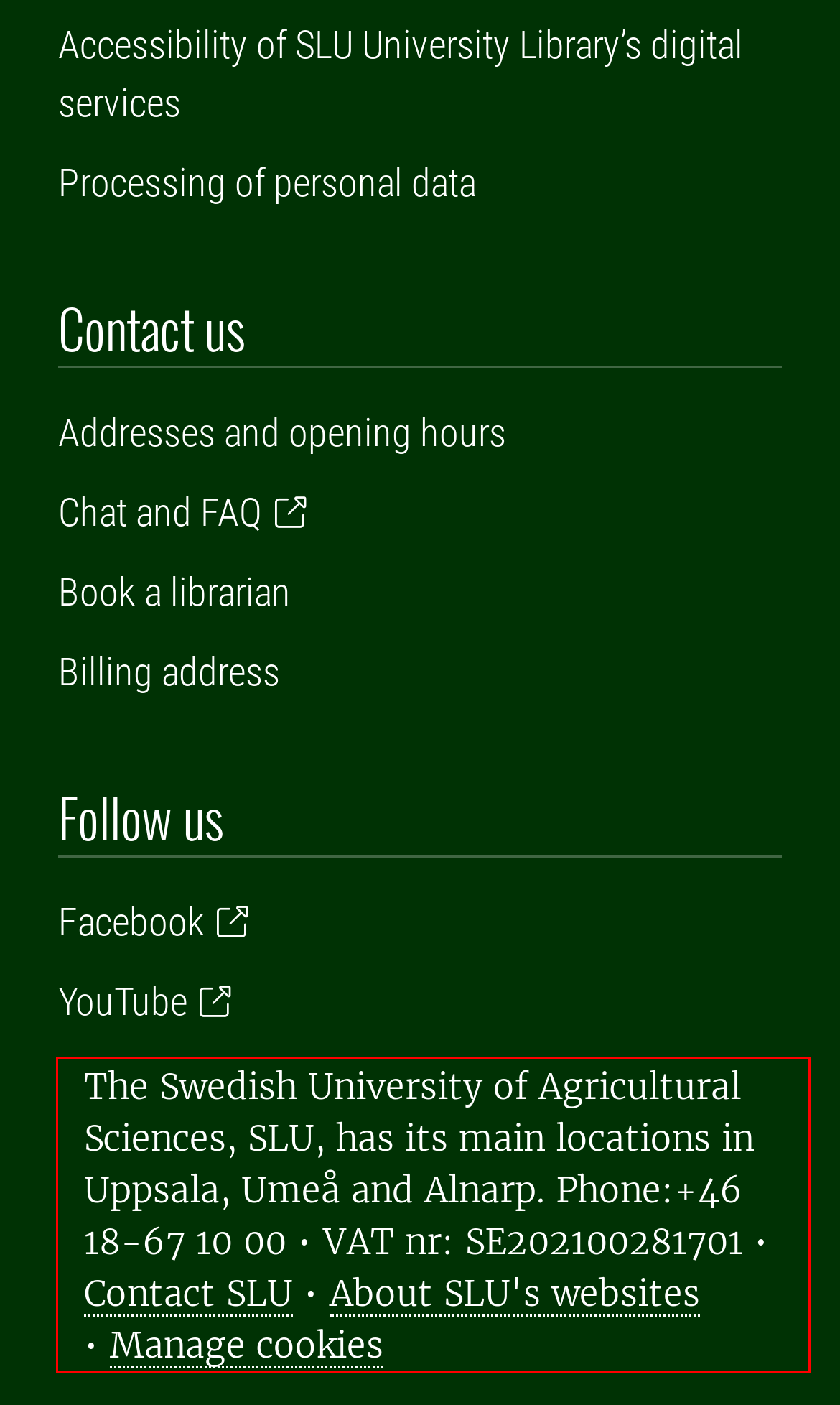Please perform OCR on the UI element surrounded by the red bounding box in the given webpage screenshot and extract its text content.

The Swedish University of Agricultural Sciences, SLU, has its main locations in Uppsala, Umeå and Alnarp. Phone:+46 18-67 10 00 • VAT nr: SE202100281701 • Contact SLU • About SLU's websites • Manage cookies